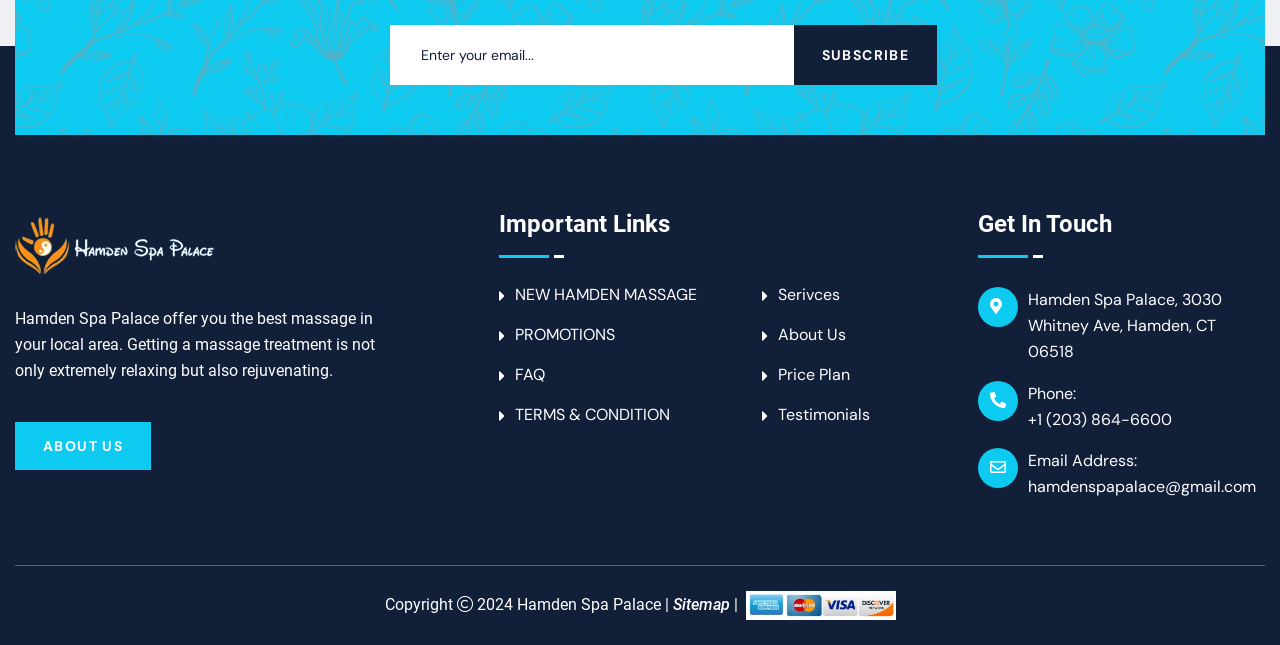Specify the bounding box coordinates for the region that must be clicked to perform the given instruction: "Learn about Hamden Massage".

[0.012, 0.361, 0.168, 0.394]